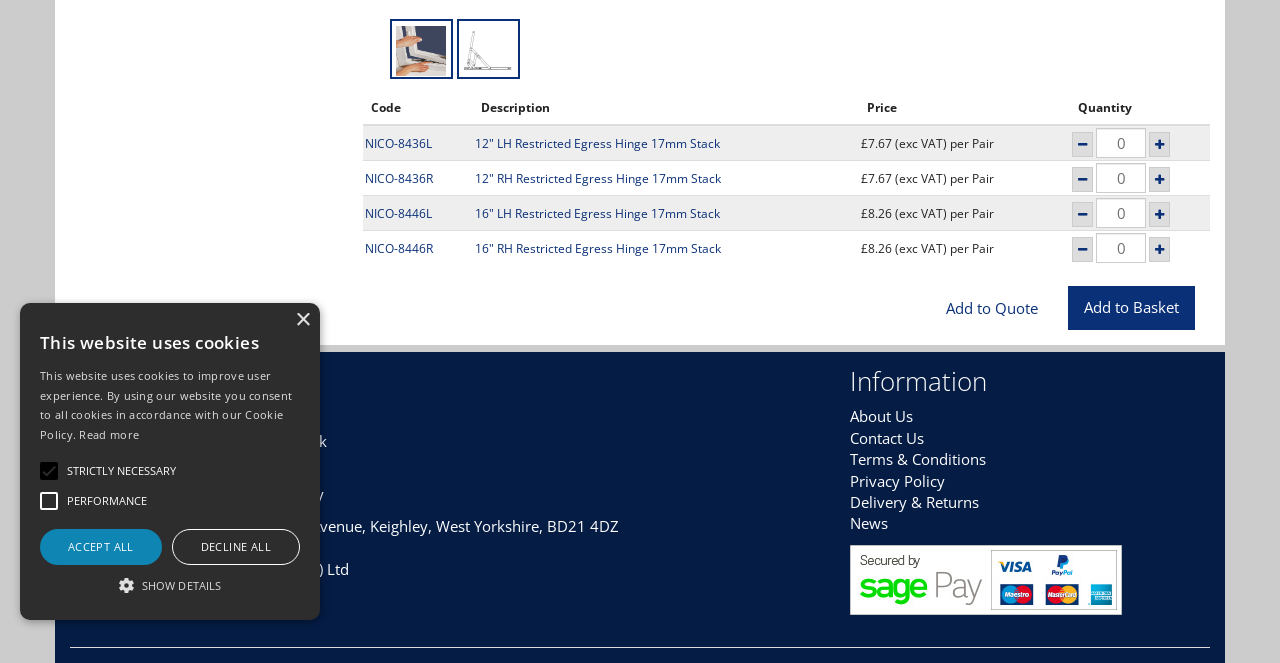Predict the bounding box coordinates for the UI element described as: "Show details Hide details". The coordinates should be four float numbers between 0 and 1, presented as [left, top, right, bottom].

[0.031, 0.868, 0.234, 0.896]